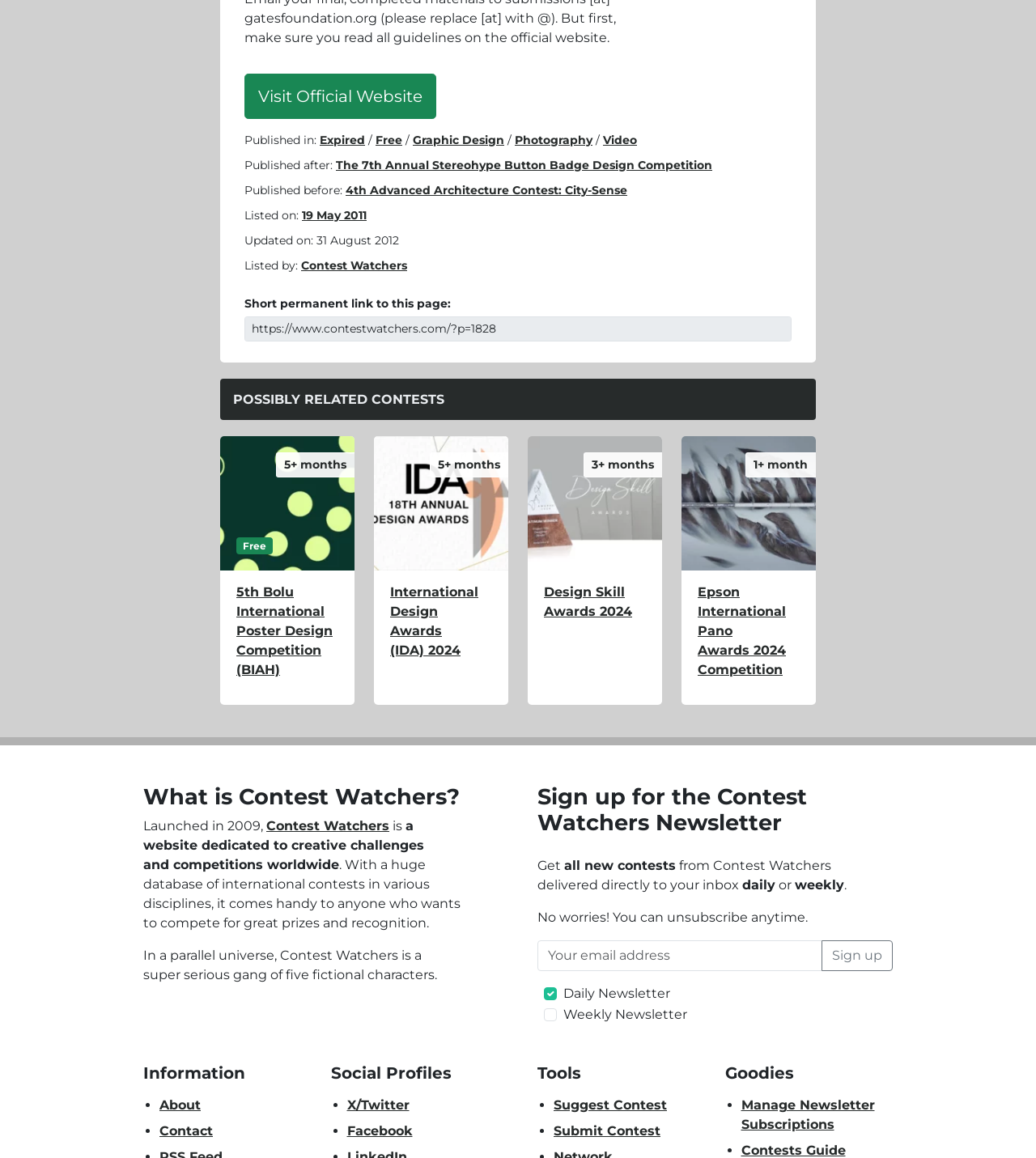Can you provide the bounding box coordinates for the element that should be clicked to implement the instruction: "View 5th Bolu International Poster Design Competition (BIAH)"?

[0.212, 0.492, 0.342, 0.608]